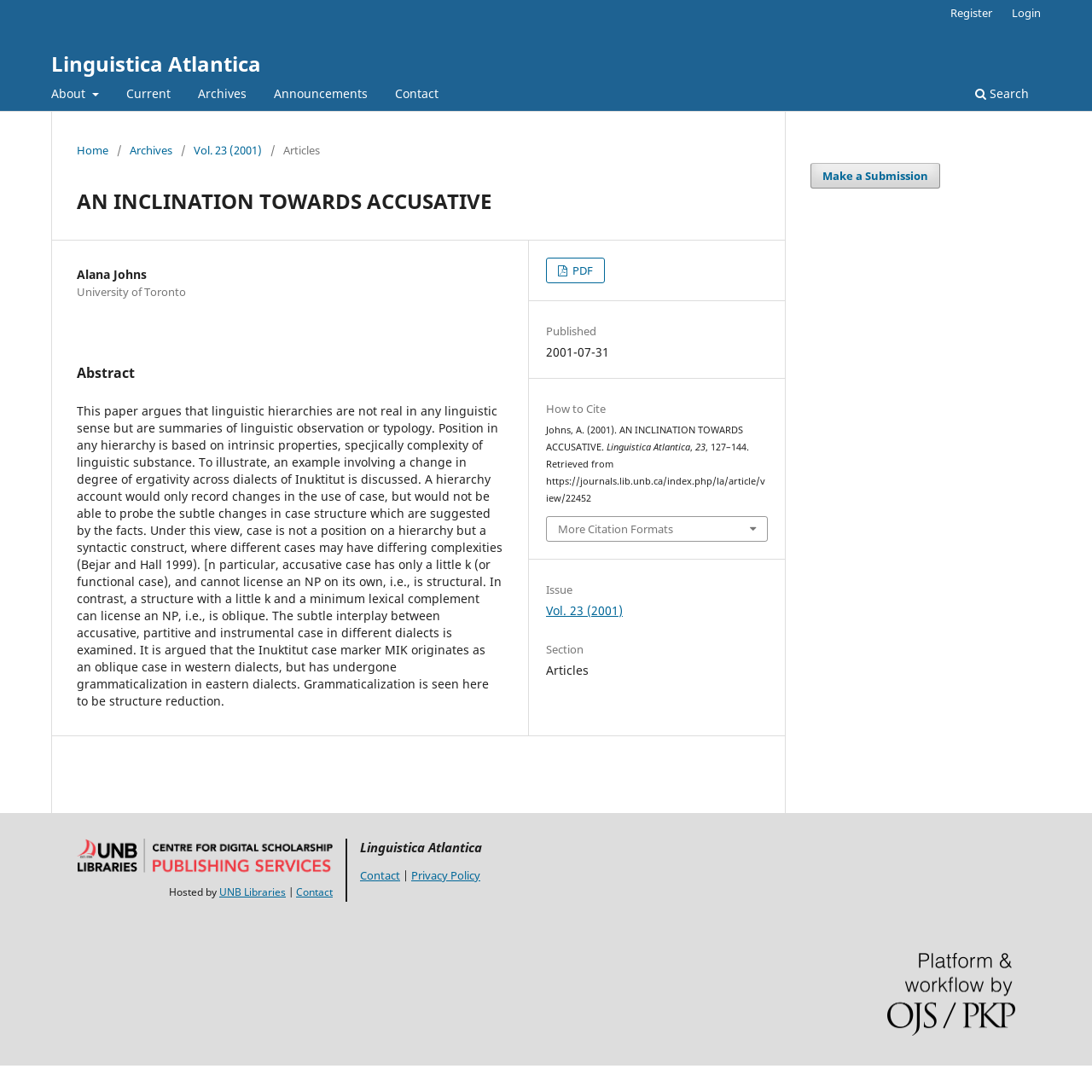Predict the bounding box coordinates for the UI element described as: "Archives". The coordinates should be four float numbers between 0 and 1, presented as [left, top, right, bottom].

[0.175, 0.074, 0.231, 0.102]